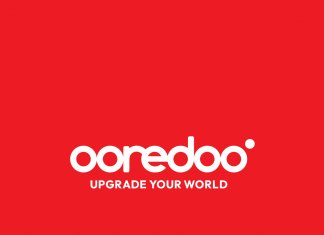What is the slogan of Ooredoo?
Using the image as a reference, give an elaborate response to the question.

The slogan 'UPGRADE YOUR WORLD' is positioned beneath the logo text, emphasizing Ooredoo's mission to enhance connectivity and technological advancements for its customers, and encouraging them to upgrade their world with Ooredoo's services.